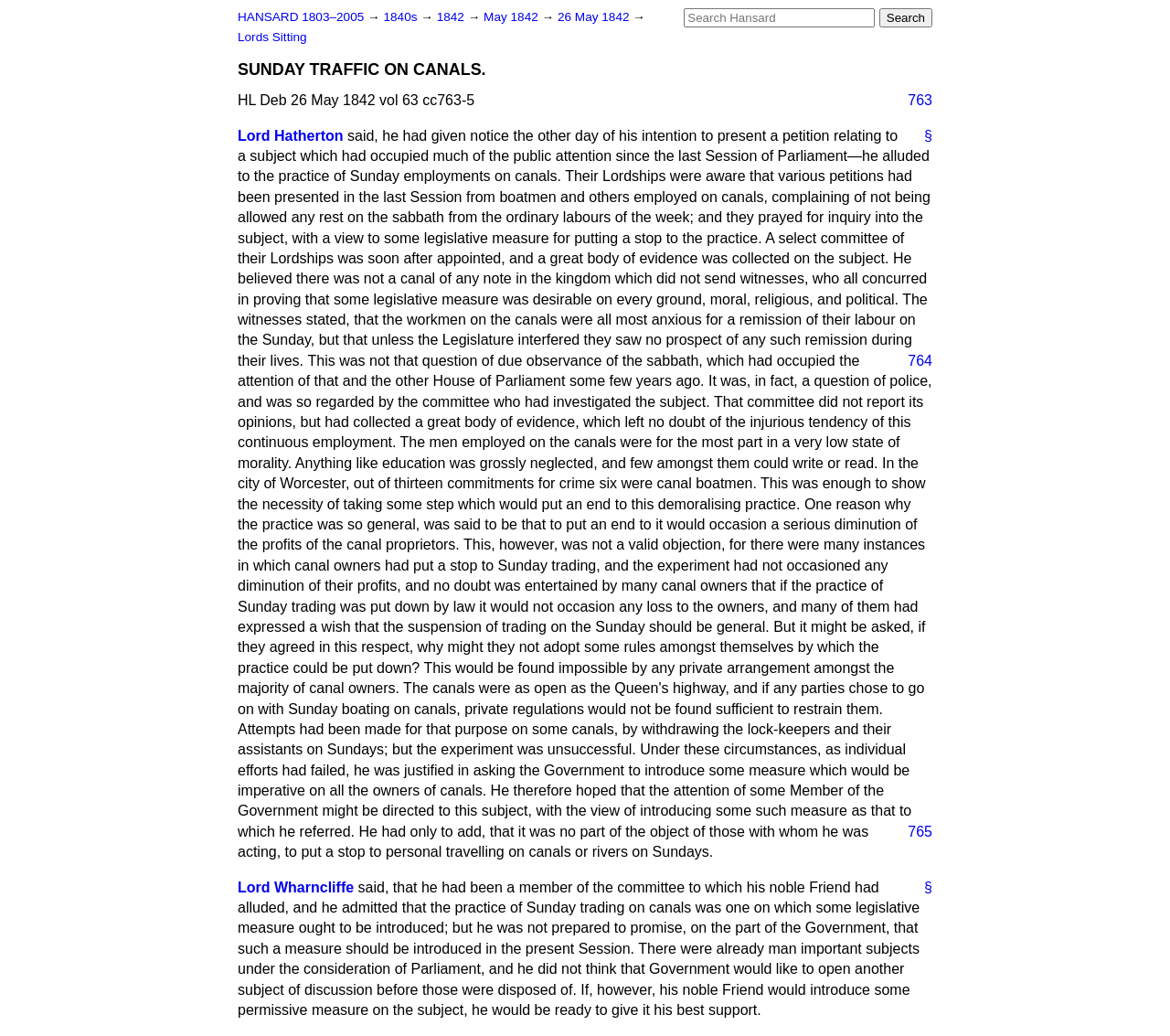Determine the bounding box coordinates of the clickable region to execute the instruction: "Click on 'HANSARD 1803–2005'". The coordinates should be four float numbers between 0 and 1, denoted as [left, top, right, bottom].

[0.203, 0.01, 0.311, 0.023]